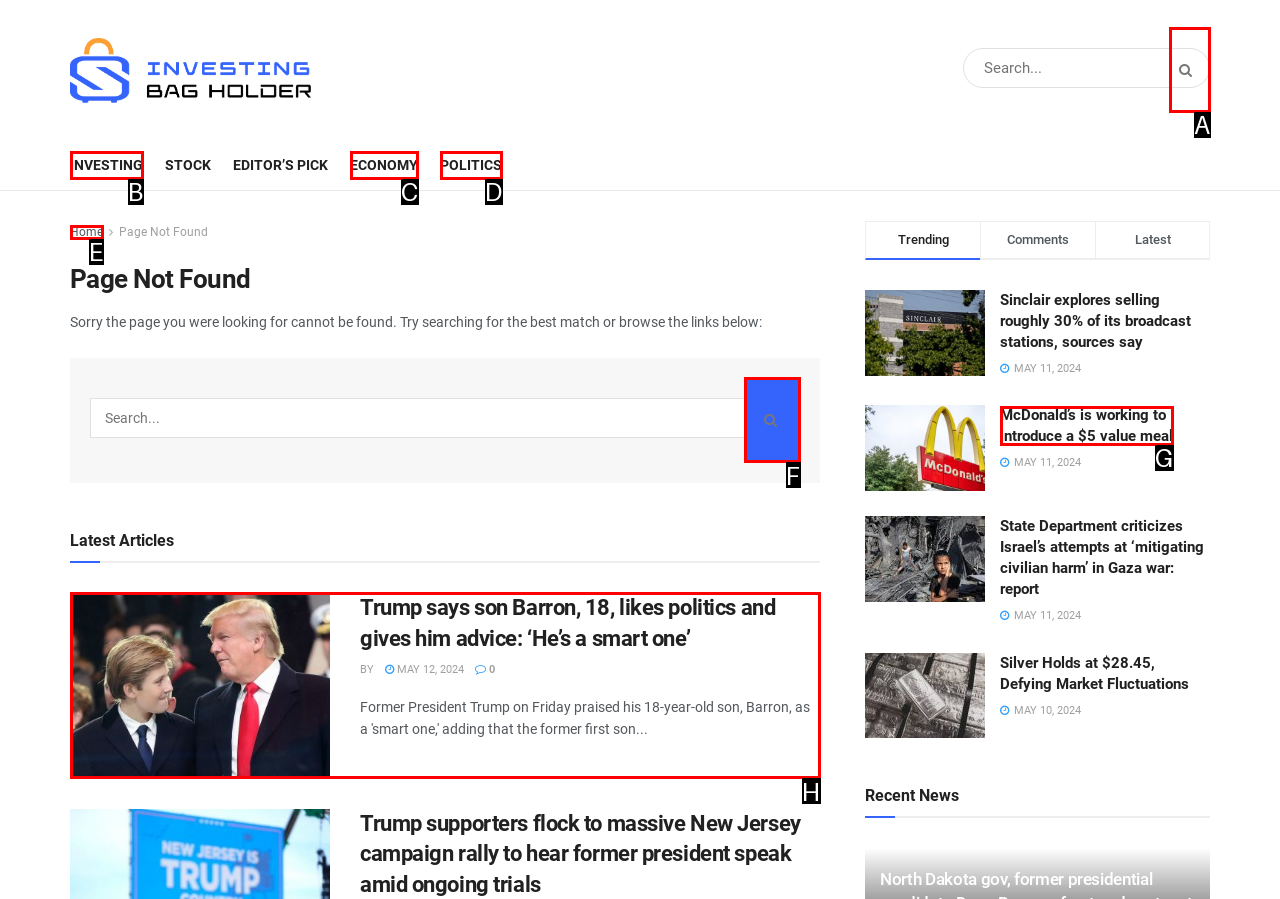Identify the correct UI element to click on to achieve the task: Read the latest article 'Trump says son Barron, 18, likes politics and gives him advice: ‘He’s a smart one’'. Provide the letter of the appropriate element directly from the available choices.

H